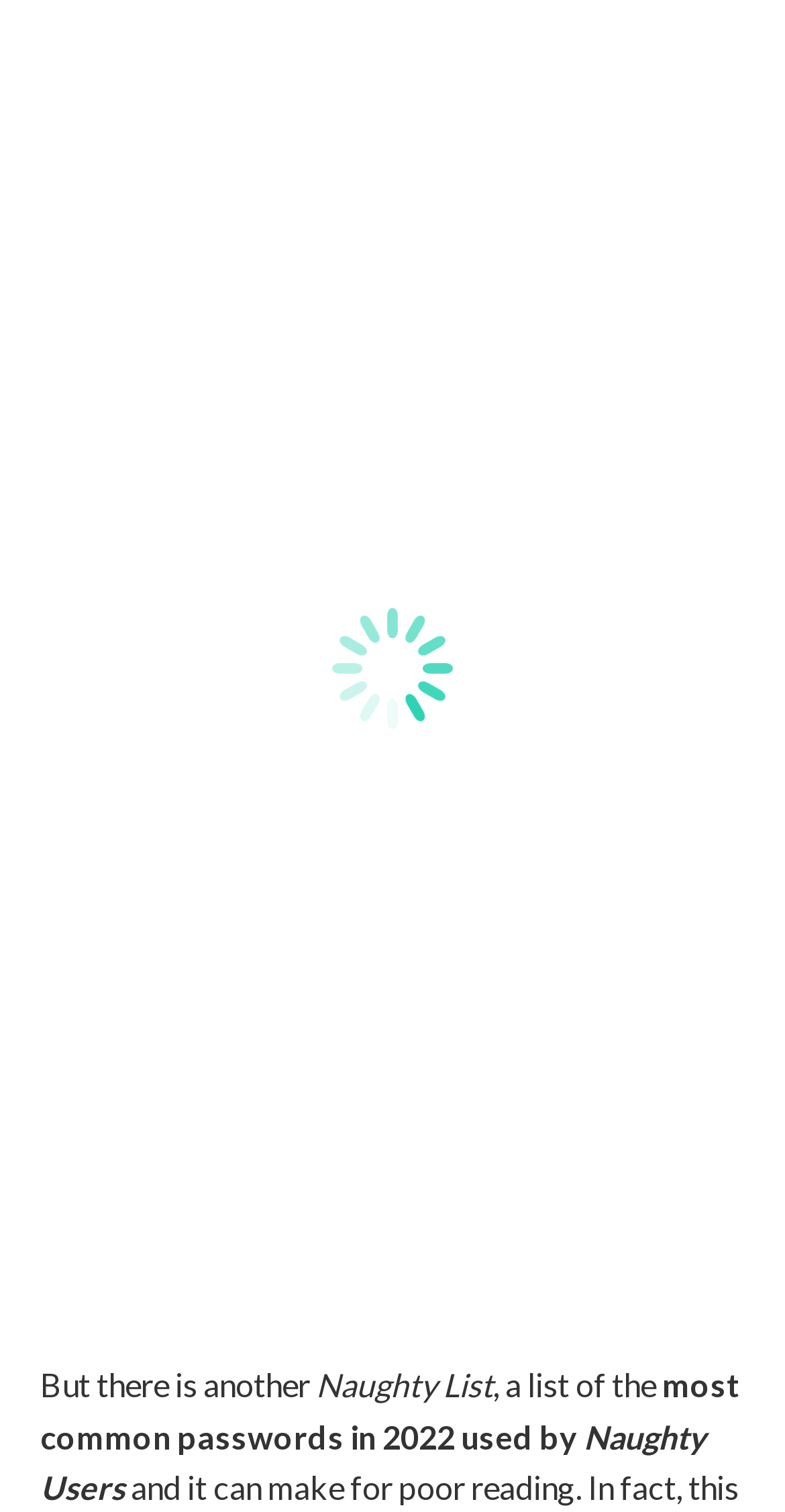Identify and provide the text of the main header on the webpage.

Are you on the Naughty List this Christmas?